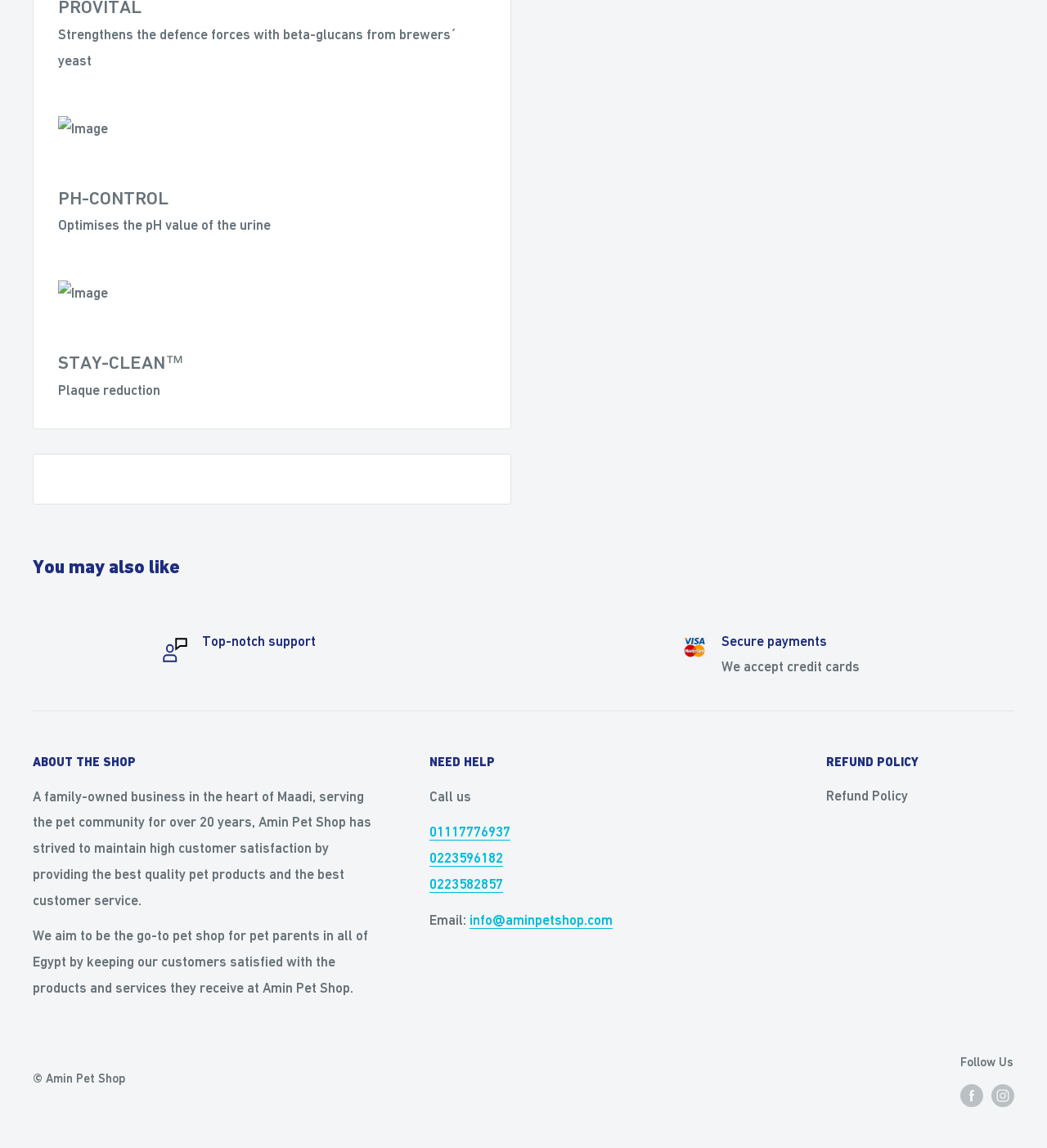Locate the bounding box coordinates of the element that should be clicked to execute the following instruction: "Click the 'Post Comment' button".

None